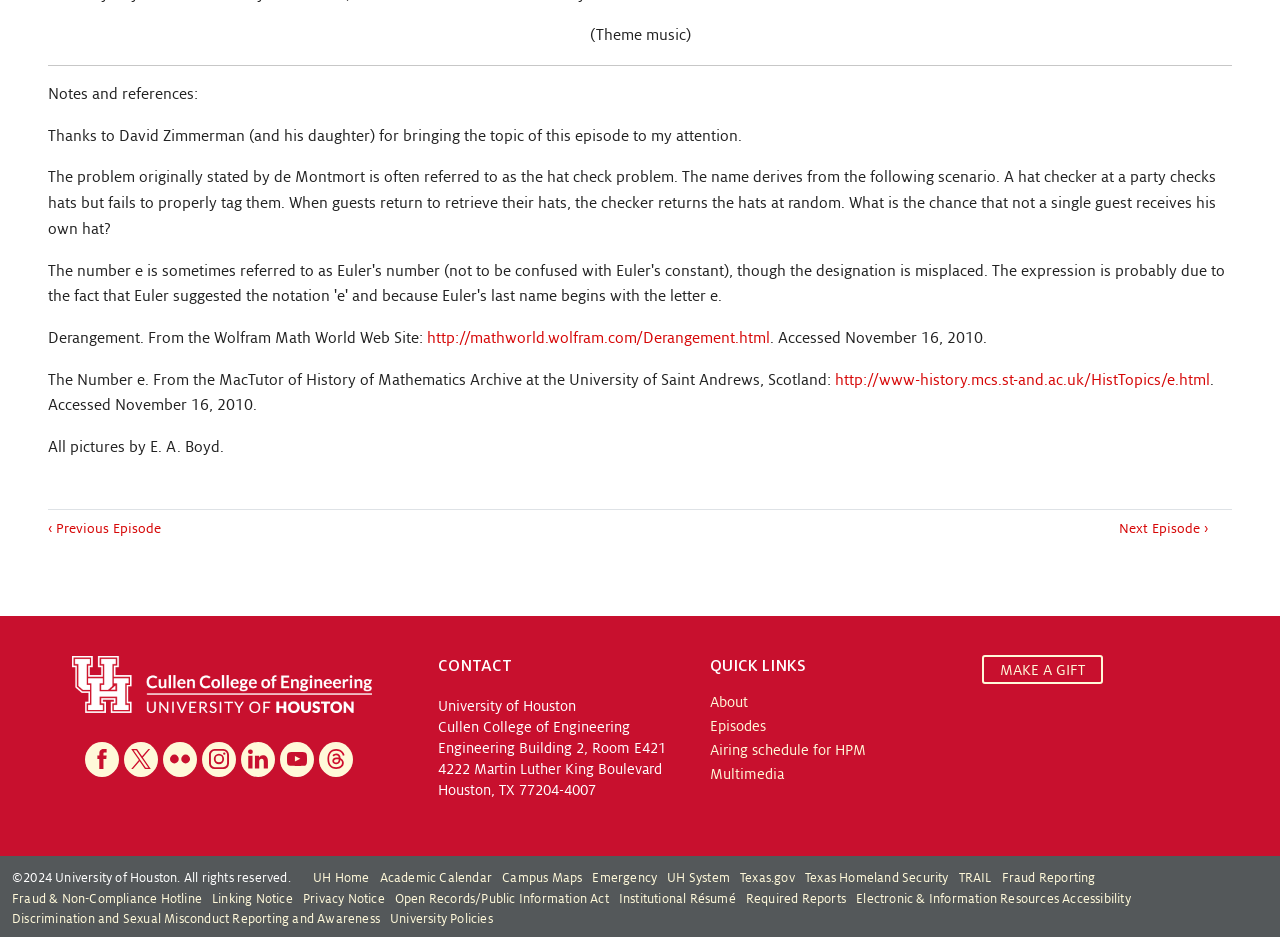Could you find the bounding box coordinates of the clickable area to complete this instruction: "Visit the 'University of Houston Cullen College of Engineering' website"?

[0.056, 0.721, 0.291, 0.738]